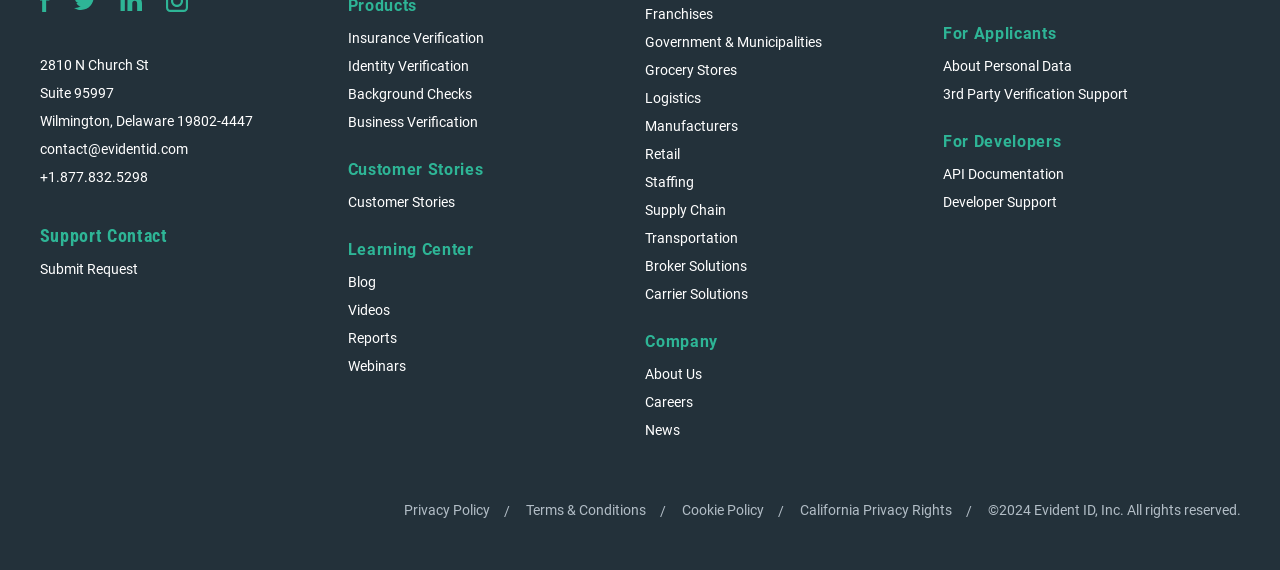Locate the bounding box coordinates of the clickable area needed to fulfill the instruction: "Learn about identity verification".

[0.272, 0.099, 0.366, 0.135]